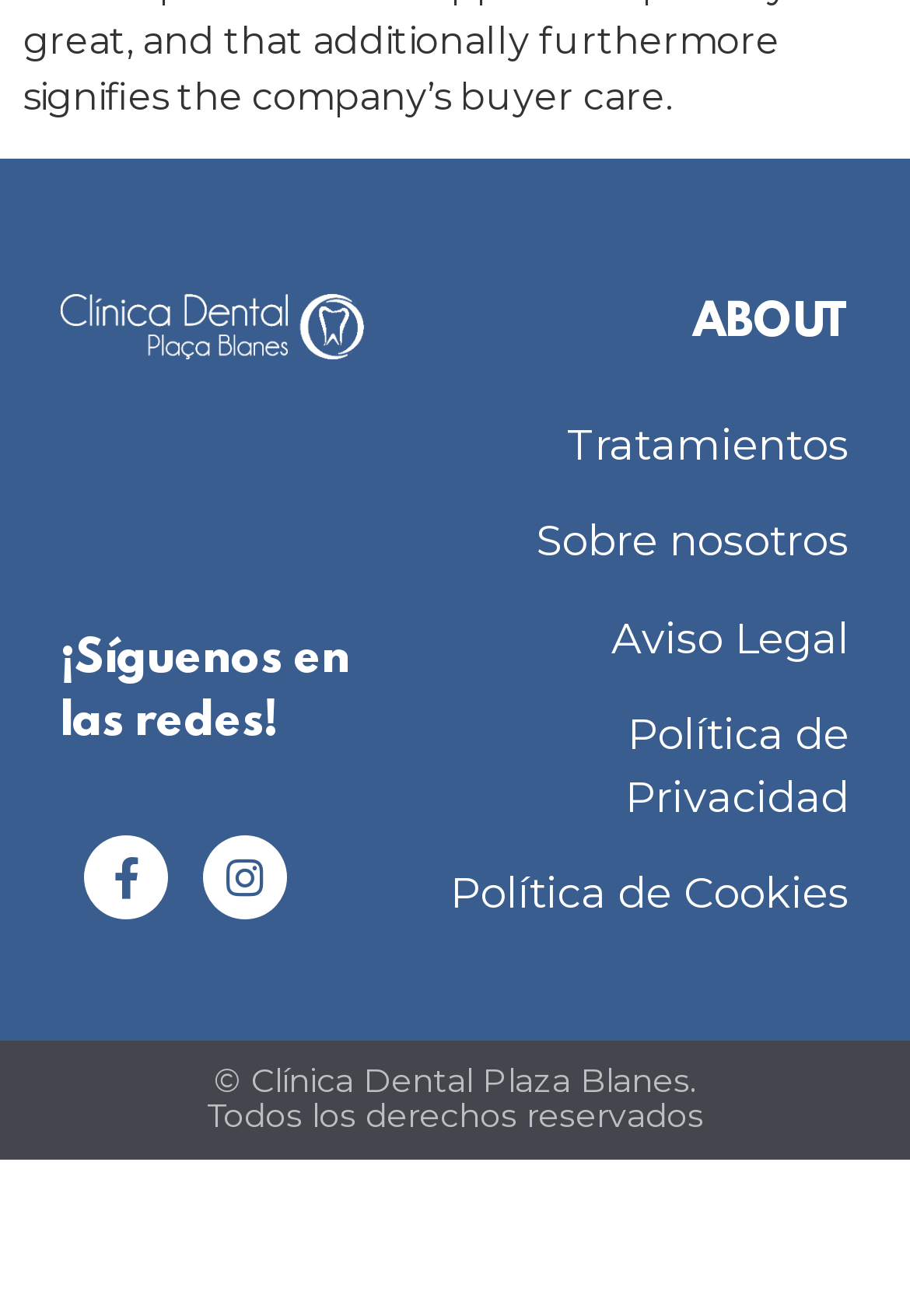What is the last link in the footer section?
Using the image provided, answer with just one word or phrase.

Política de Cookies